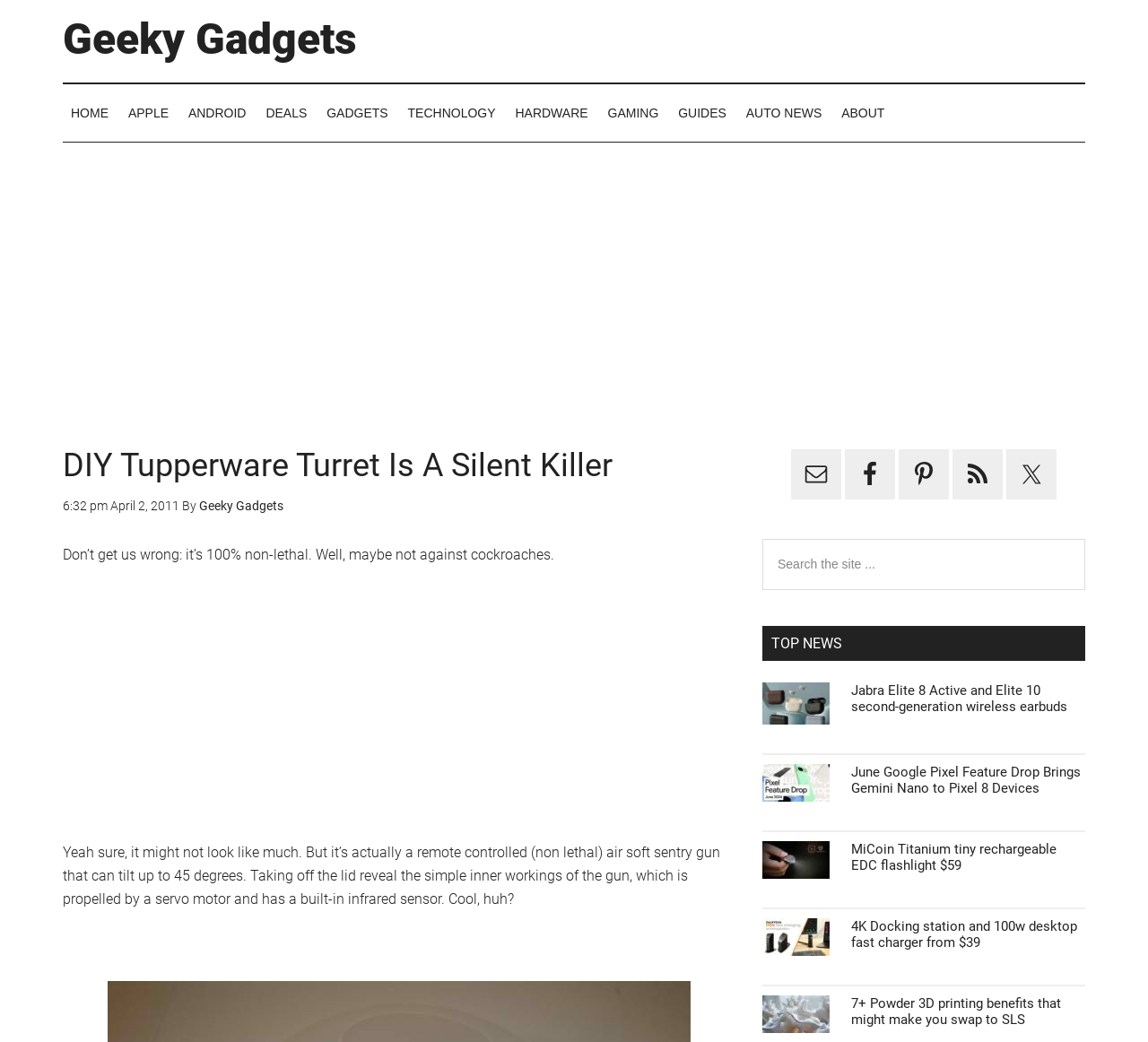Provide an in-depth caption for the webpage.

The webpage is about a DIY project, specifically a Tupperware Turret that is a silent killer, but not against cockroaches. At the top of the page, there are several links to skip to different sections of the webpage, including the main content, secondary menu, primary sidebar, and footer. 

Below these links, there is a navigation menu with links to various categories, including HOME, APPLE, ANDROID, DEALS, GADGETS, TECHNOLOGY, HARDWARE, GAMING, GUIDES, and AUTO NEWS. 

The main content of the webpage is divided into two sections. On the left side, there is a heading that reads "DIY Tupperware Turret Is A Silent Killer" followed by a time stamp and the author's name. Below this, there is a brief description of the project, which is a remote-controlled airsoft sentry gun that can tilt up to 45 degrees. 

On the right side, there is a primary sidebar with several links to social media platforms, including Email, Facebook, Pinterest, RSS, and Twitter. Below these links, there is a search bar where users can search the site. 

Further down the page, there is a section titled "TOP NEWS" with several article headings, including "Jabra Elite 8 Active and Elite 10 second-generation wireless earbuds", "June Google Pixel Feature Drop Brings Gemini Nano to Pixel 8 Devices", "MiCoin Titanium tiny rechargeable EDC flashlight $59", and "4K Docking station and 100w desktop fast charger from $39". Each article heading is a link to the full article.